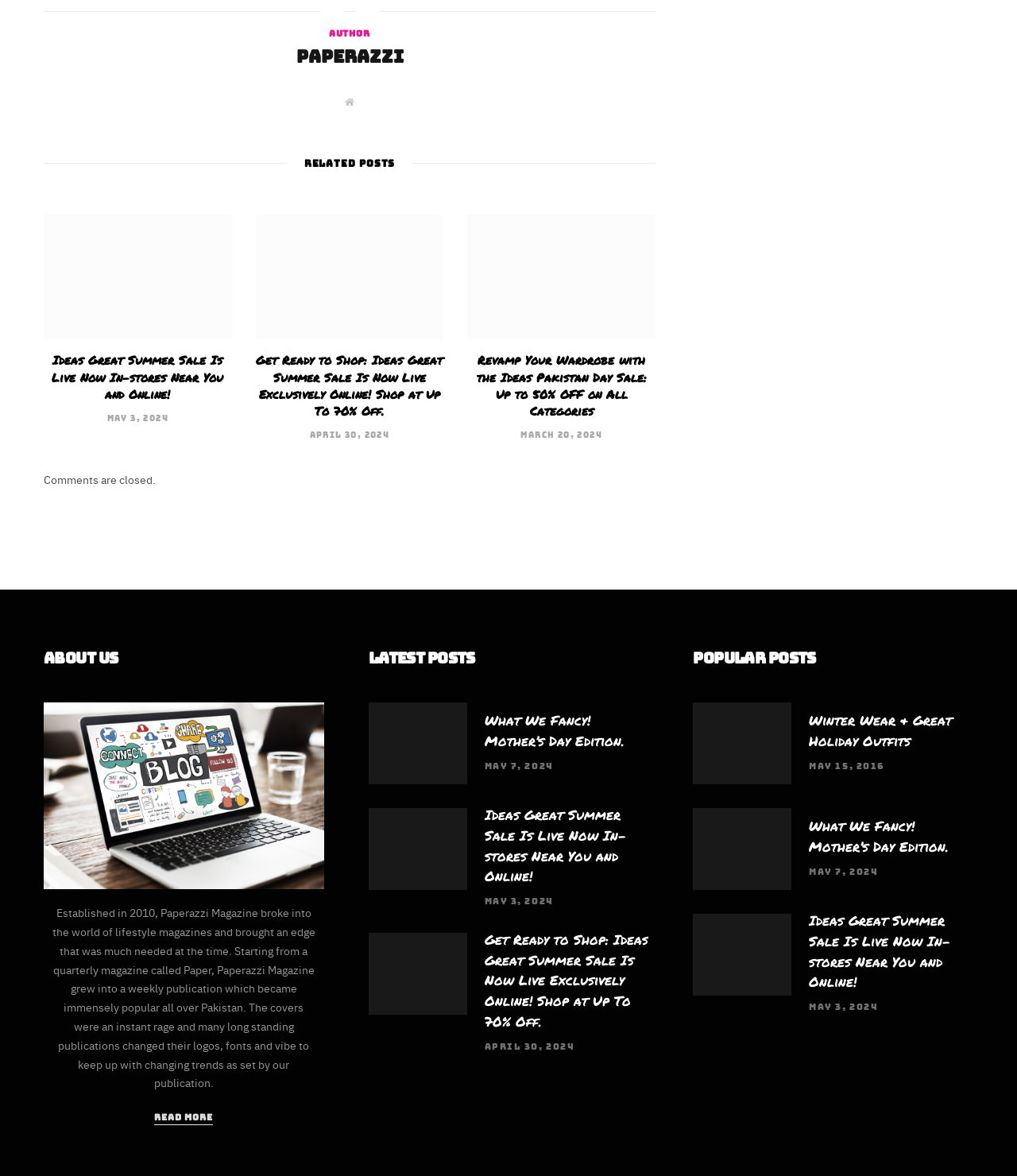What is the name of the author?
Using the visual information, reply with a single word or short phrase.

AUTHOR